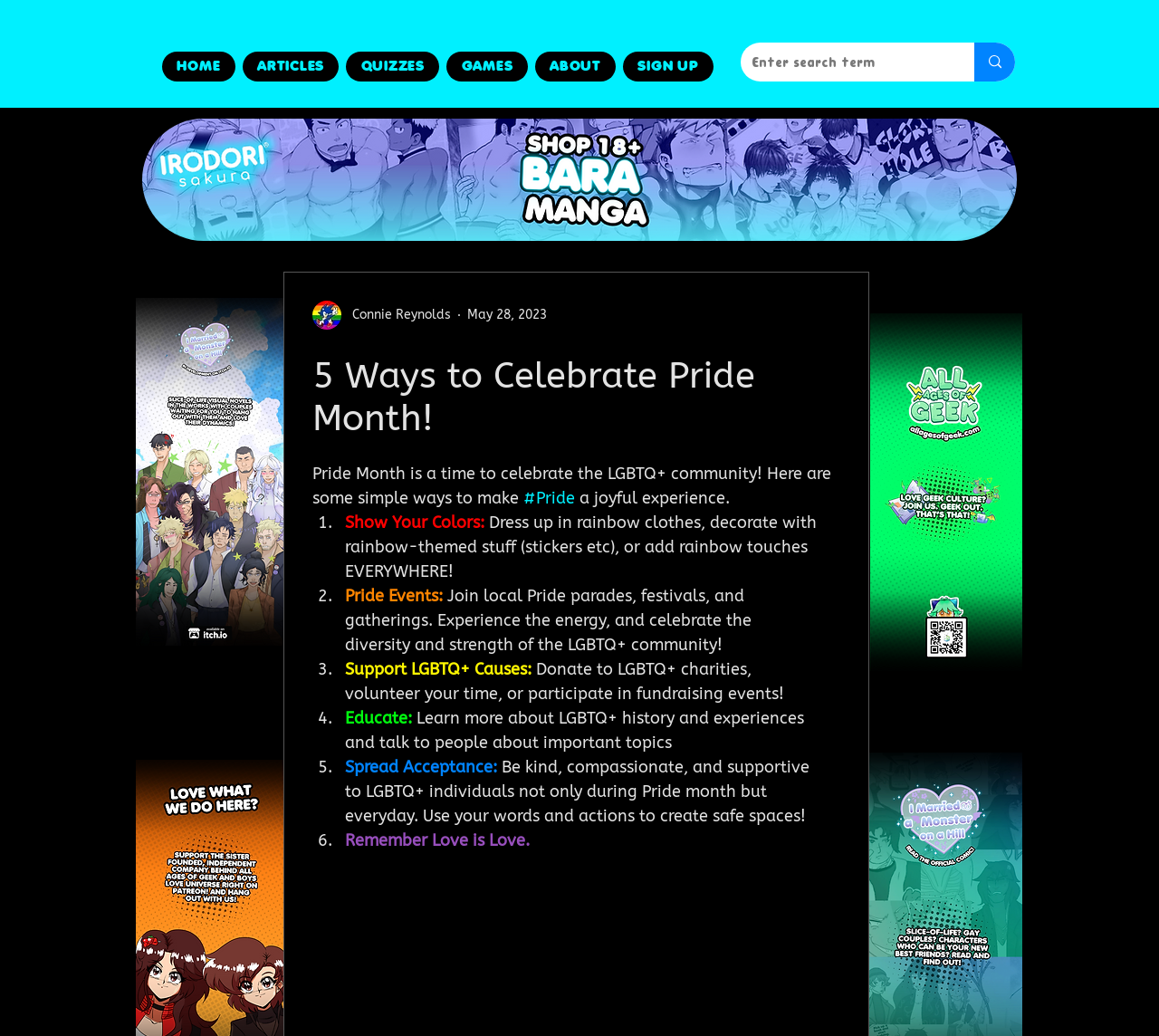What is the purpose of Pride Month?
Please answer the question with as much detail and depth as you can.

The purpose of Pride Month can be inferred from the text 'Pride Month is a time to celebrate the LGBTQ+ community!'. This sentence suggests that Pride Month is a time to celebrate and recognize the LGBTQ+ community.